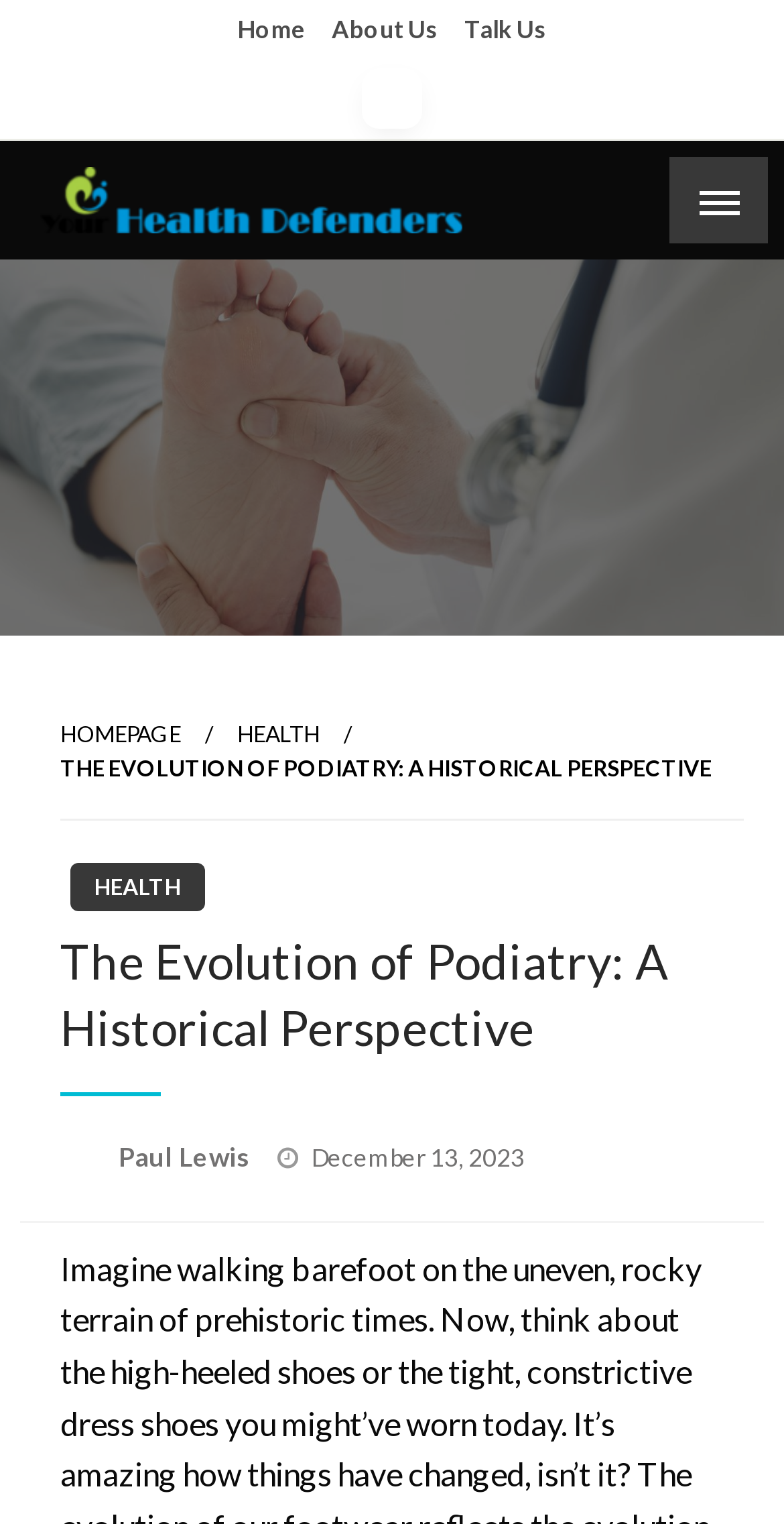Using the description "About Us", locate and provide the bounding box of the UI element.

[0.41, 0.002, 0.572, 0.038]